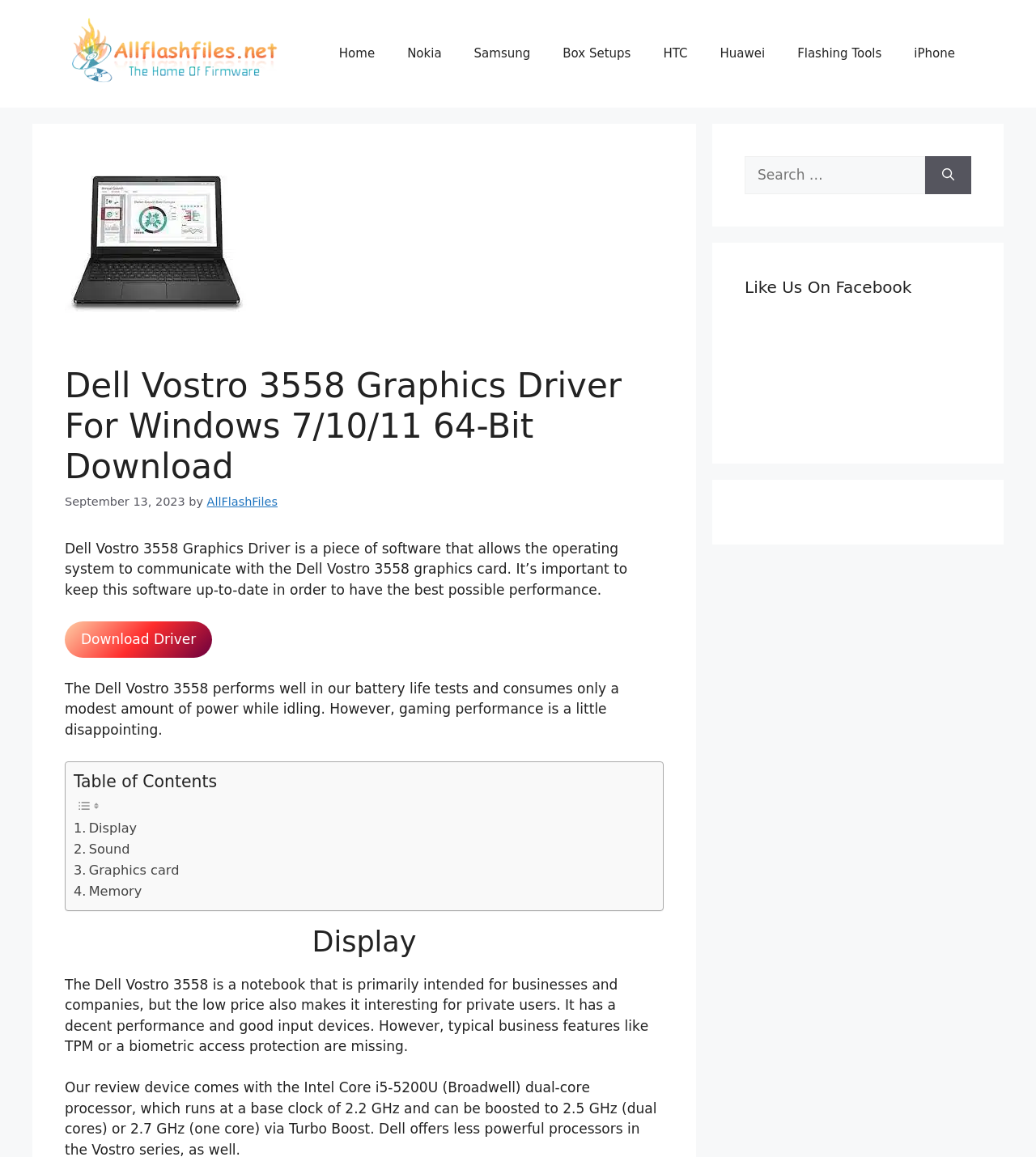Answer the question below using just one word or a short phrase: 
What is the author of the webpage content?

AllFlashFiles